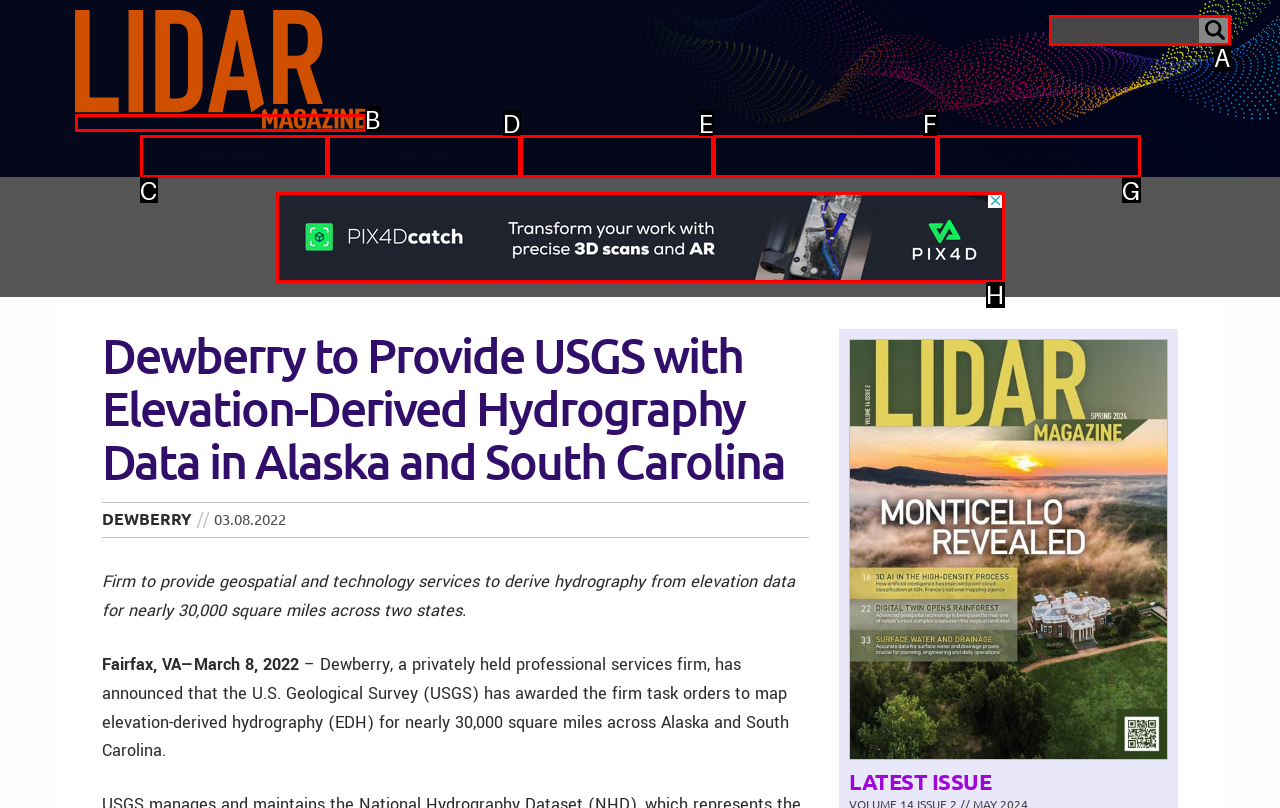Which UI element should be clicked to perform the following task: search? Answer with the corresponding letter from the choices.

A